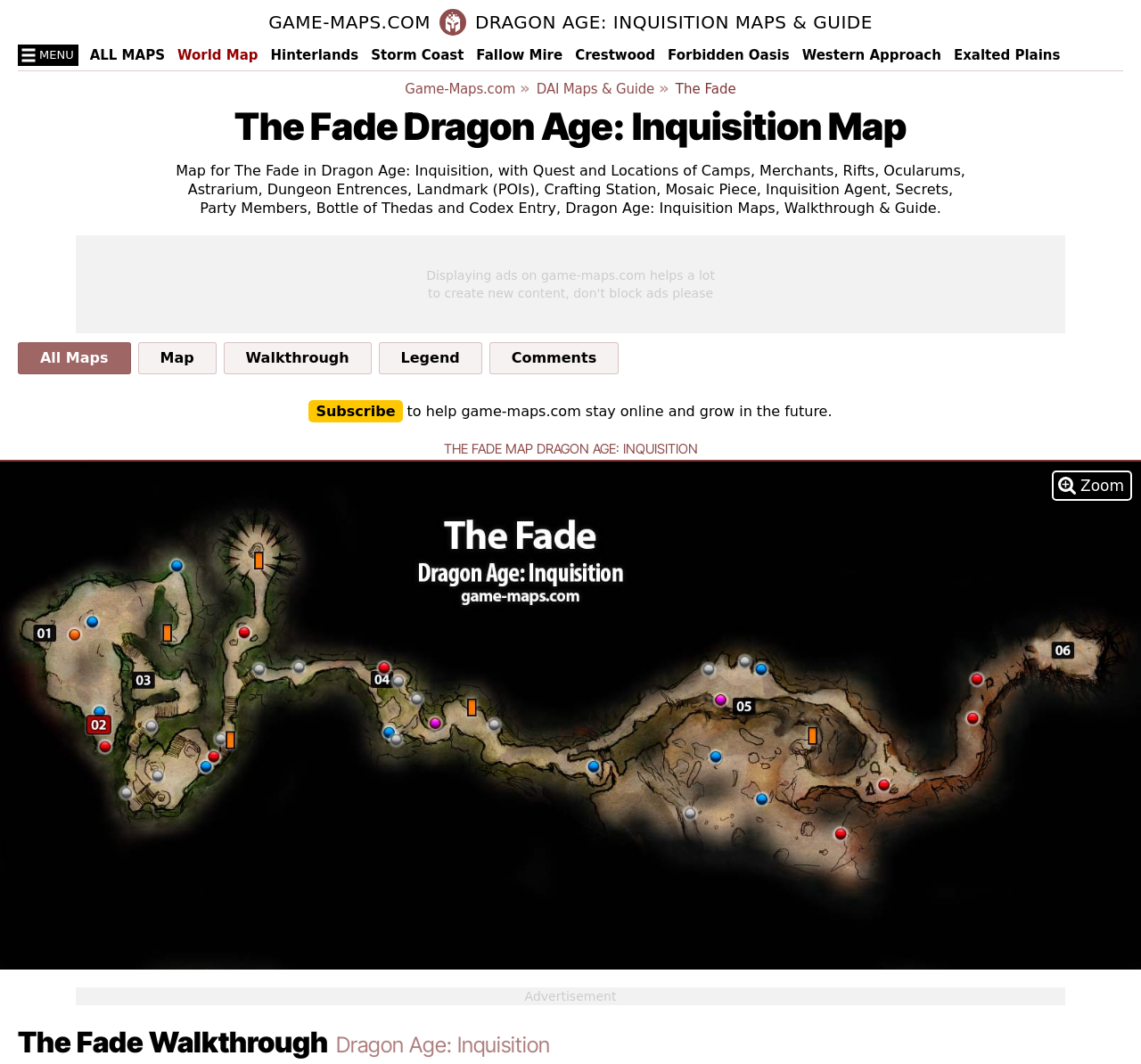What is the purpose of the 'MENU' button?
Please give a detailed and elaborate explanation in response to the question.

I inferred the purpose of the 'MENU' button by its position and label, which suggests that it is a navigation element that allows users to access other parts of the website.